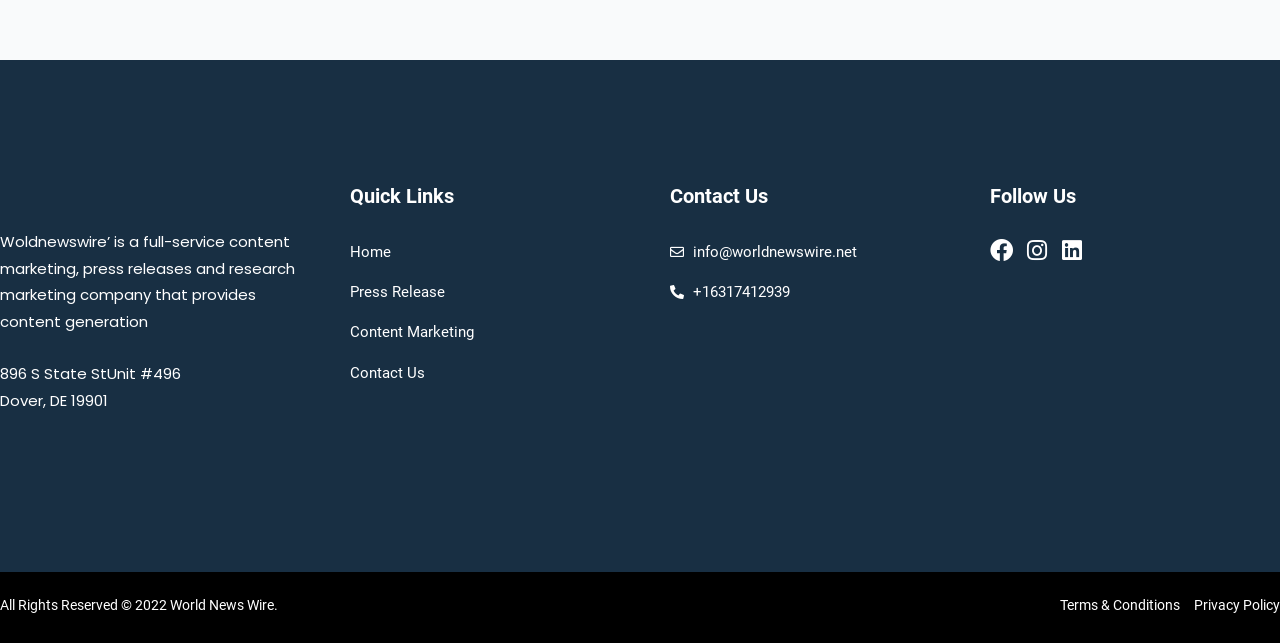What is the company name?
Please respond to the question with a detailed and thorough explanation.

The company name is mentioned in the first static text element at the top of the webpage, which reads 'Woldnewswire’ is a full-service content marketing, press releases and research marketing company that provides content generation'.